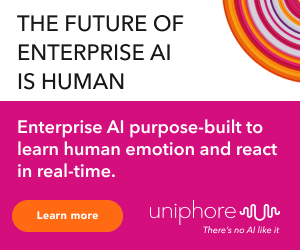What is the purpose of the call-to-action button?
Based on the screenshot, provide a one-word or short-phrase response.

To invite viewers to learn more